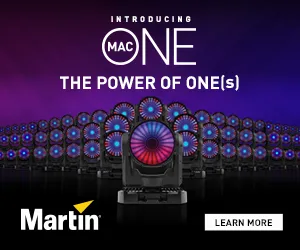Please respond in a single word or phrase: 
What is the central focus of the image?

A sleek MAC ONE unit